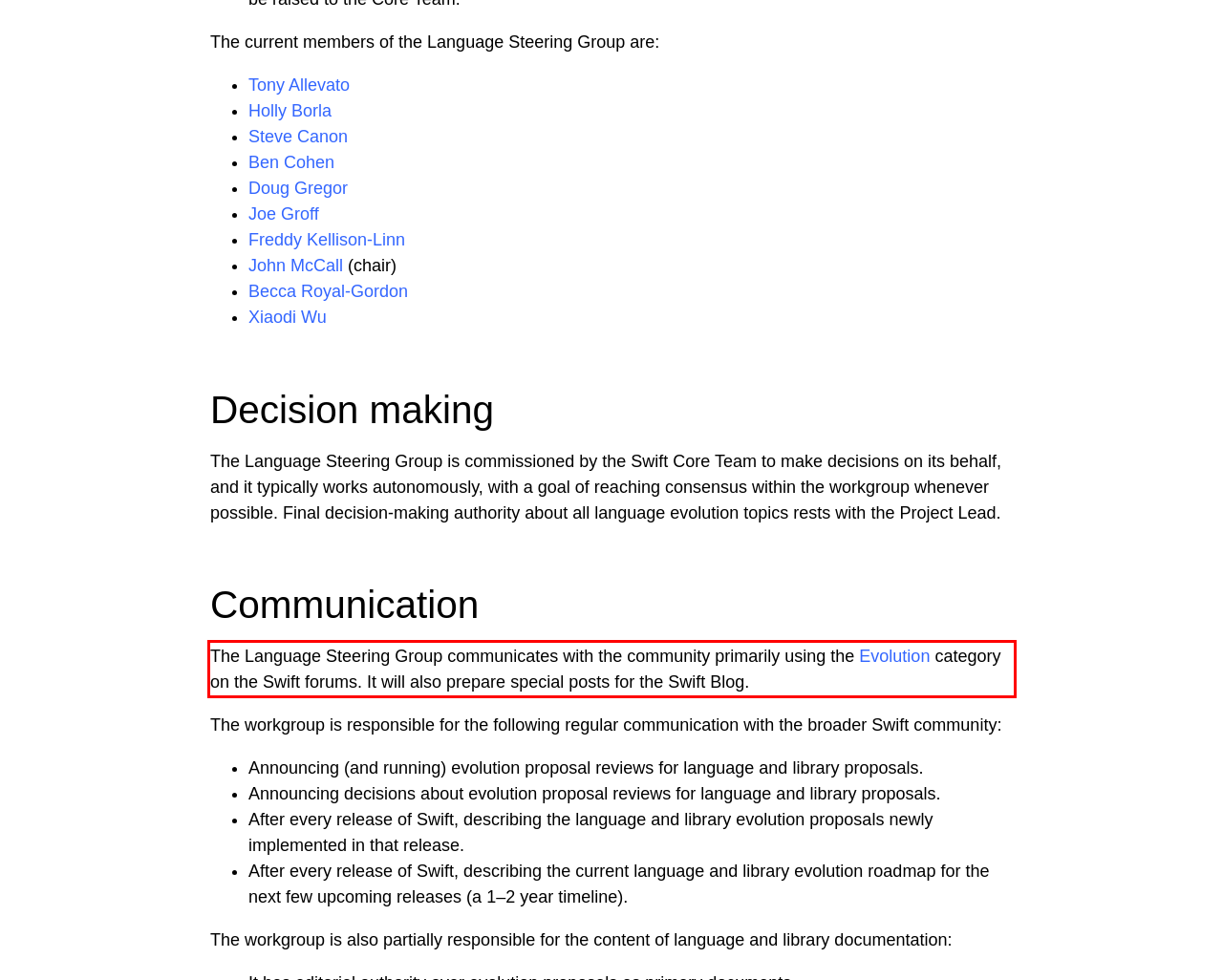Review the screenshot of the webpage and recognize the text inside the red rectangle bounding box. Provide the extracted text content.

The Language Steering Group communicates with the community primarily using the Evolution category on the Swift forums. It will also prepare special posts for the Swift Blog.